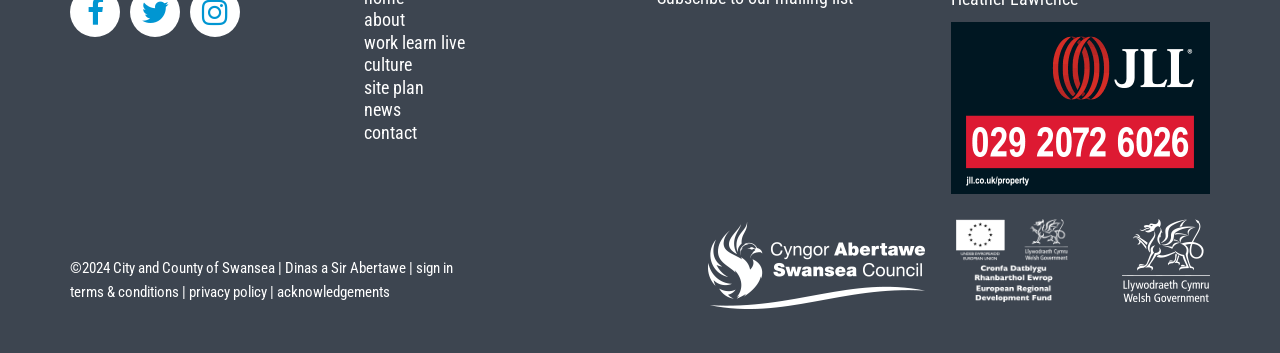Identify the bounding box coordinates of the element to click to follow this instruction: 'click about'. Ensure the coordinates are four float values between 0 and 1, provided as [left, top, right, bottom].

[0.284, 0.026, 0.487, 0.089]